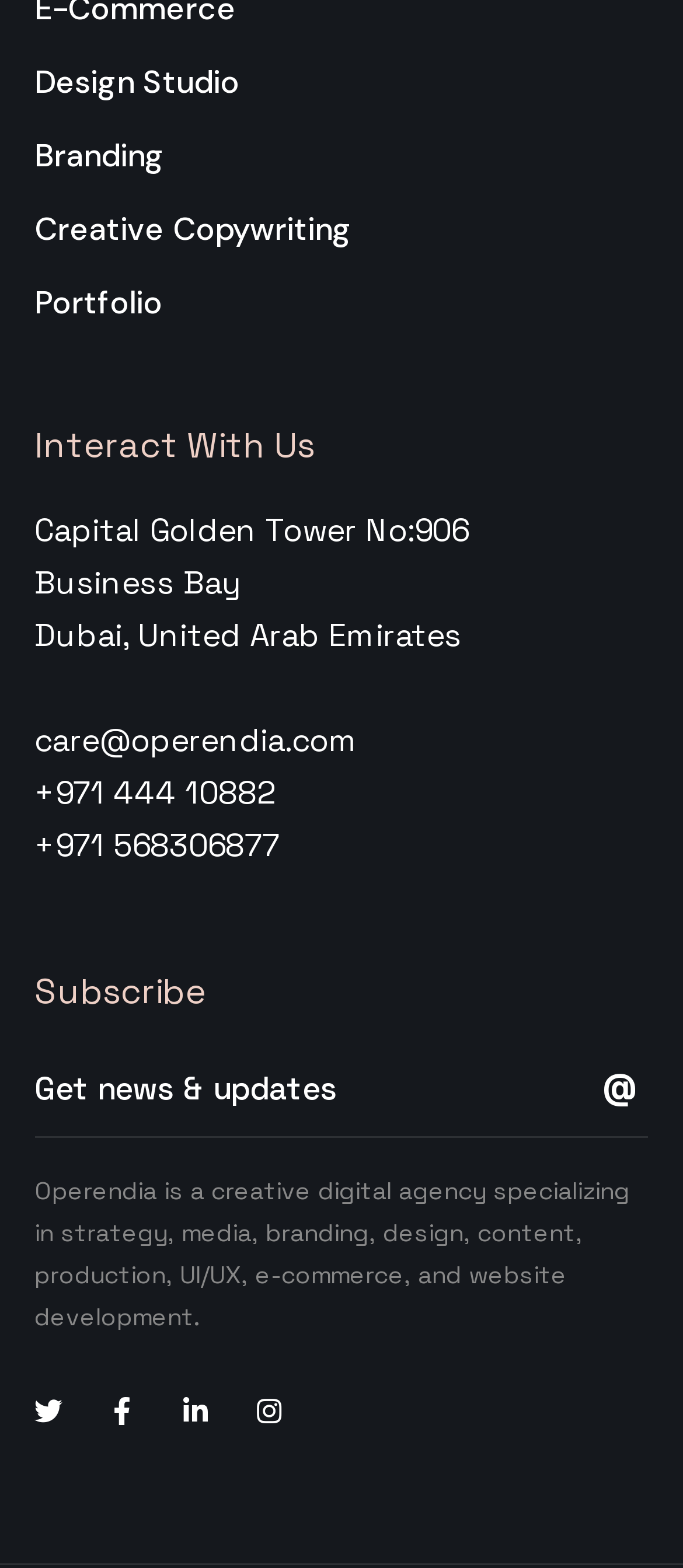Pinpoint the bounding box coordinates of the clickable area necessary to execute the following instruction: "Follow on Twitter". The coordinates should be given as four float numbers between 0 and 1, namely [left, top, right, bottom].

[0.029, 0.882, 0.112, 0.918]